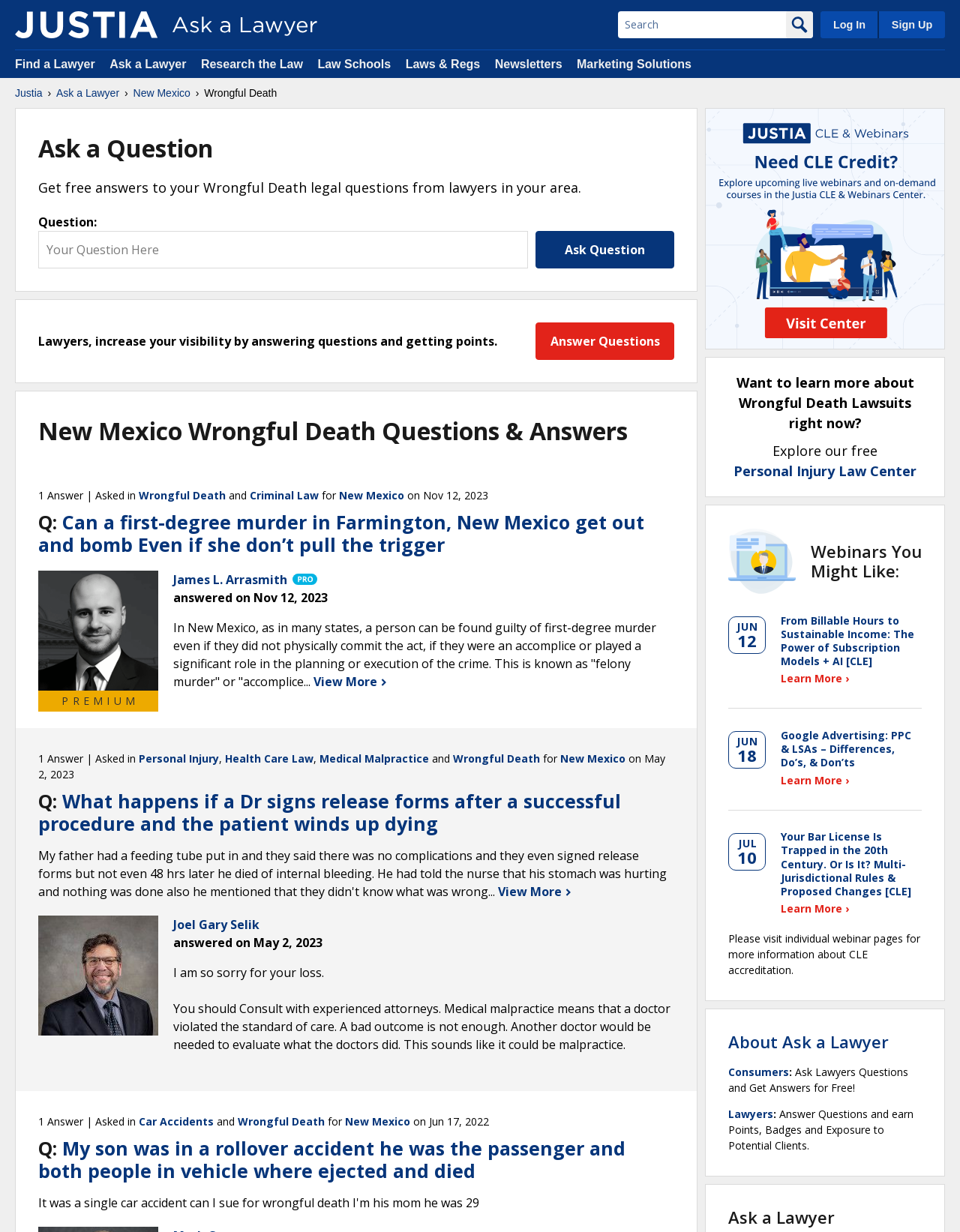Please examine the image and answer the question with a detailed explanation:
What is the purpose of the 'Ask Question' button?

I inferred the purpose of the 'Ask Question' button by its label and its position on the webpage, which suggests that it is meant to be used to ask a question related to wrongful death in New Mexico.